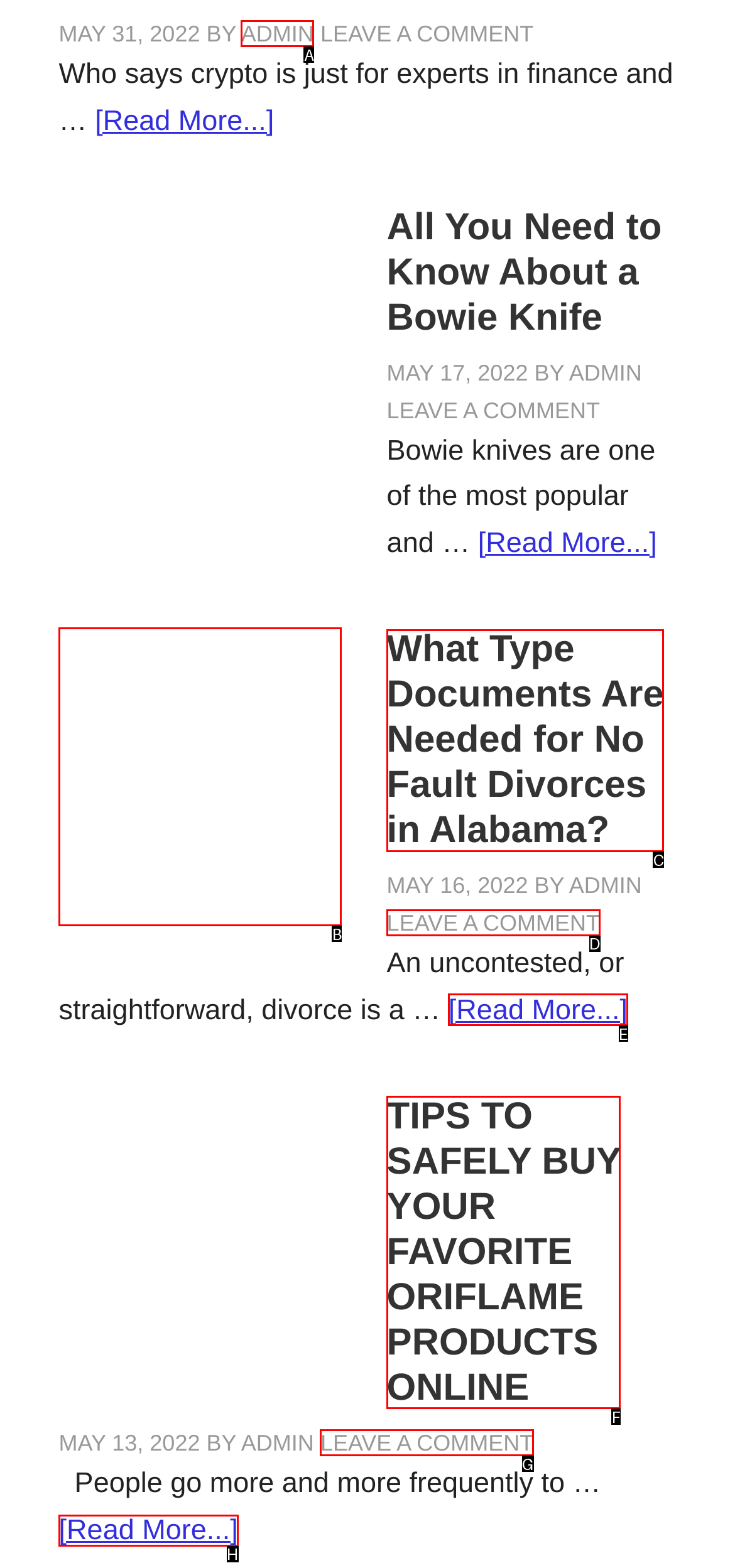Determine the letter of the UI element that you need to click to perform the task: Read more about TIPS TO SAFELY BUY YOUR FAVORITE ORIFLAME PRODUCTS ONLINE.
Provide your answer with the appropriate option's letter.

H